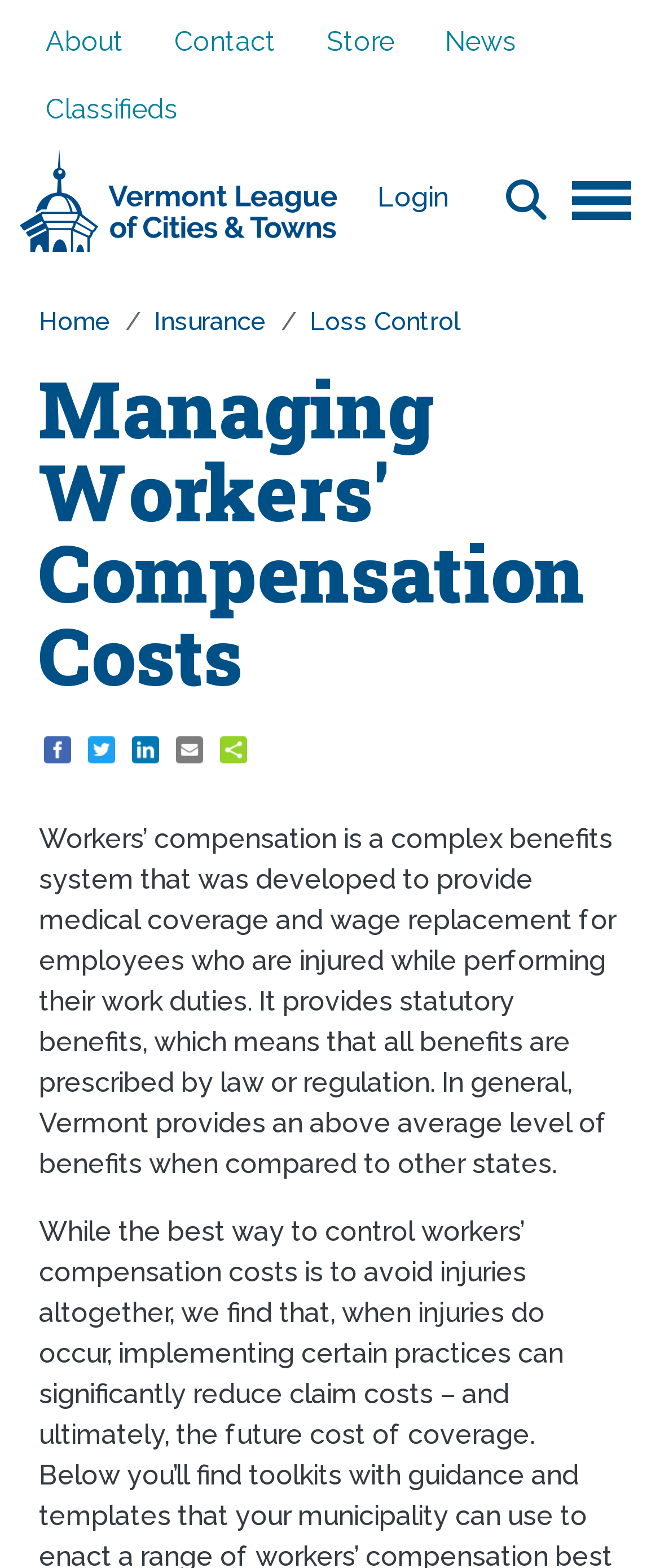Please identify the bounding box coordinates of the element's region that I should click in order to complete the following instruction: "View the Insurance page". The bounding box coordinates consist of four float numbers between 0 and 1, i.e., [left, top, right, bottom].

[0.233, 0.195, 0.405, 0.213]